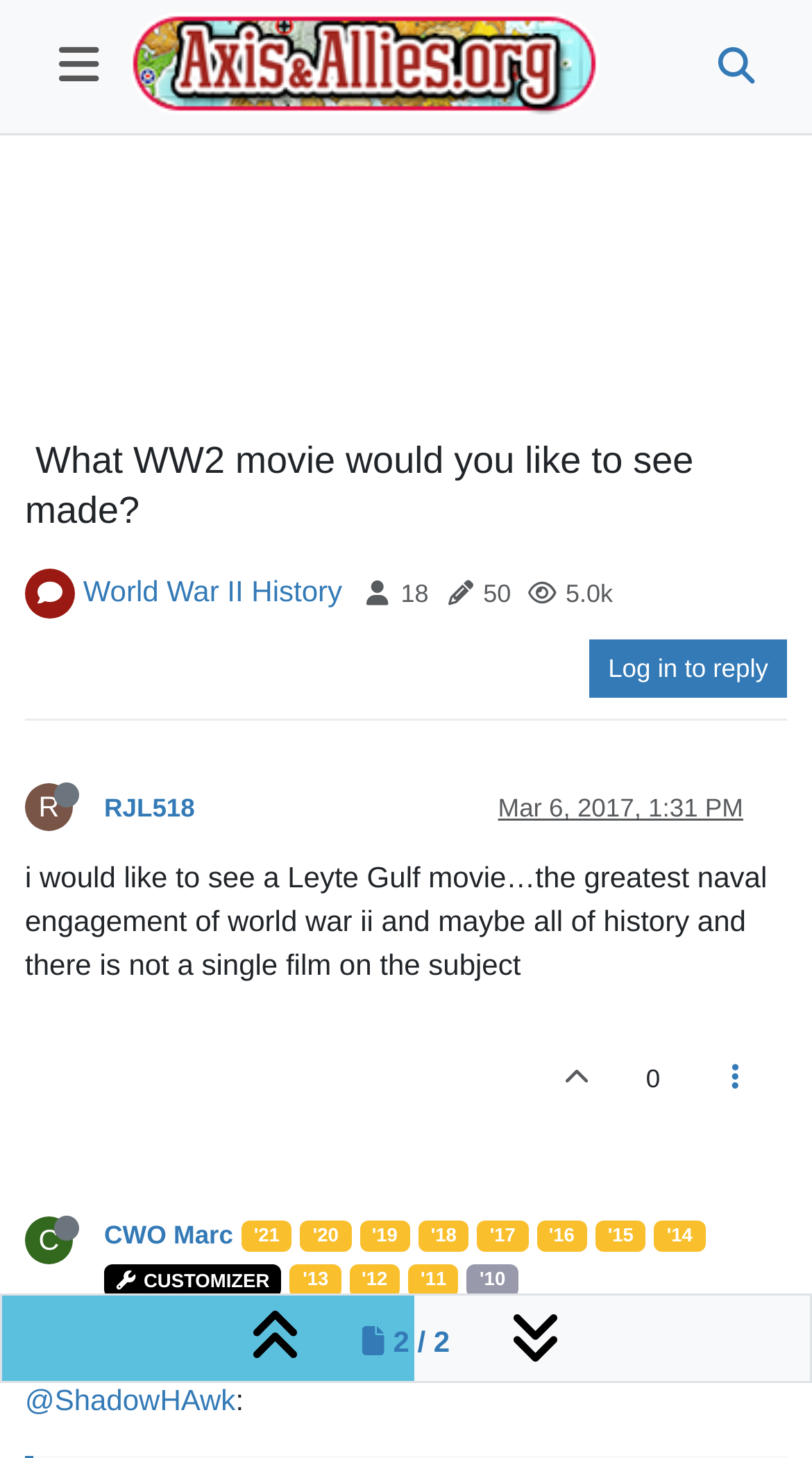Identify the bounding box coordinates of the element that should be clicked to fulfill this task: "Check out events in Birmingham, United Kingdom". The coordinates should be provided as four float numbers between 0 and 1, i.e., [left, top, right, bottom].

None